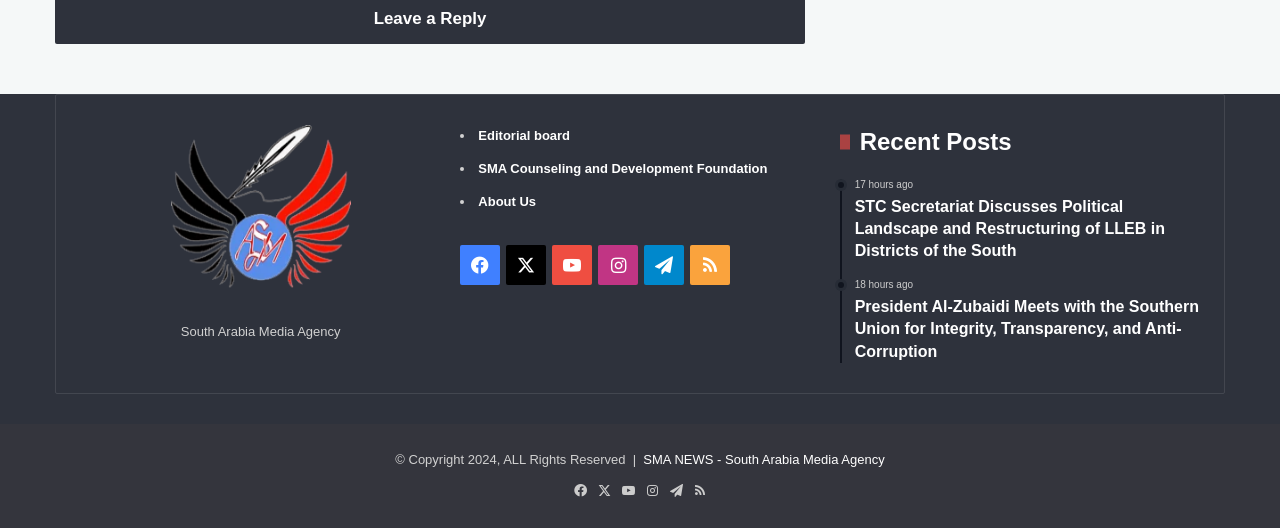What is the name of the media agency?
Please give a detailed answer to the question using the information shown in the image.

The name of the media agency can be found at the top of the webpage, where it is written in a static text element as 'South Arabia Media Agency'.